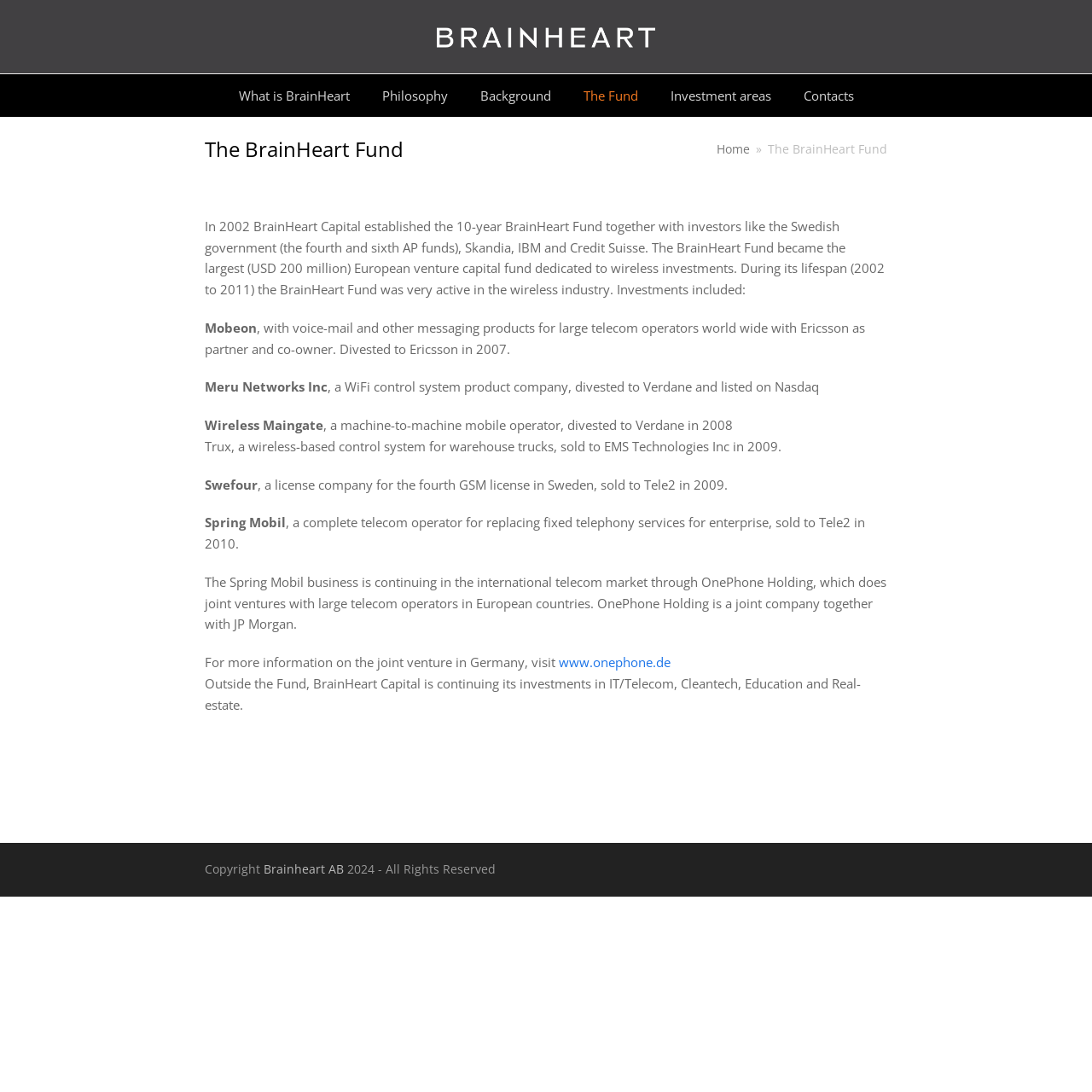What is the name of the company that acquired Spring Mobil in 2010?
Using the information from the image, give a concise answer in one word or a short phrase.

Tele2